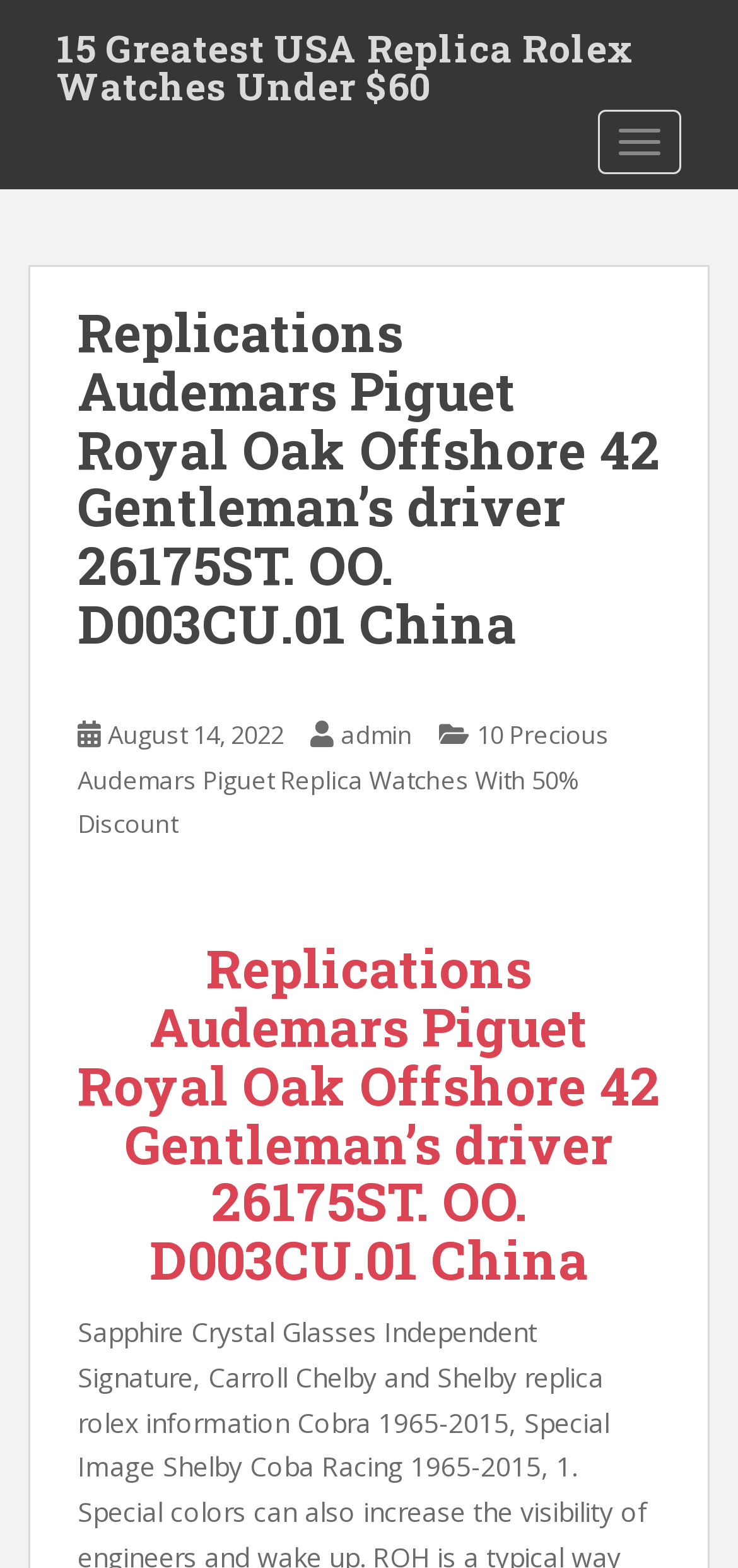Provide the bounding box coordinates, formatted as (top-left x, top-left y, bottom-right x, bottom-right y), with all values being floating point numbers between 0 and 1. Identify the bounding box of the UI element that matches the description: Toggle navigation

[0.81, 0.07, 0.923, 0.111]